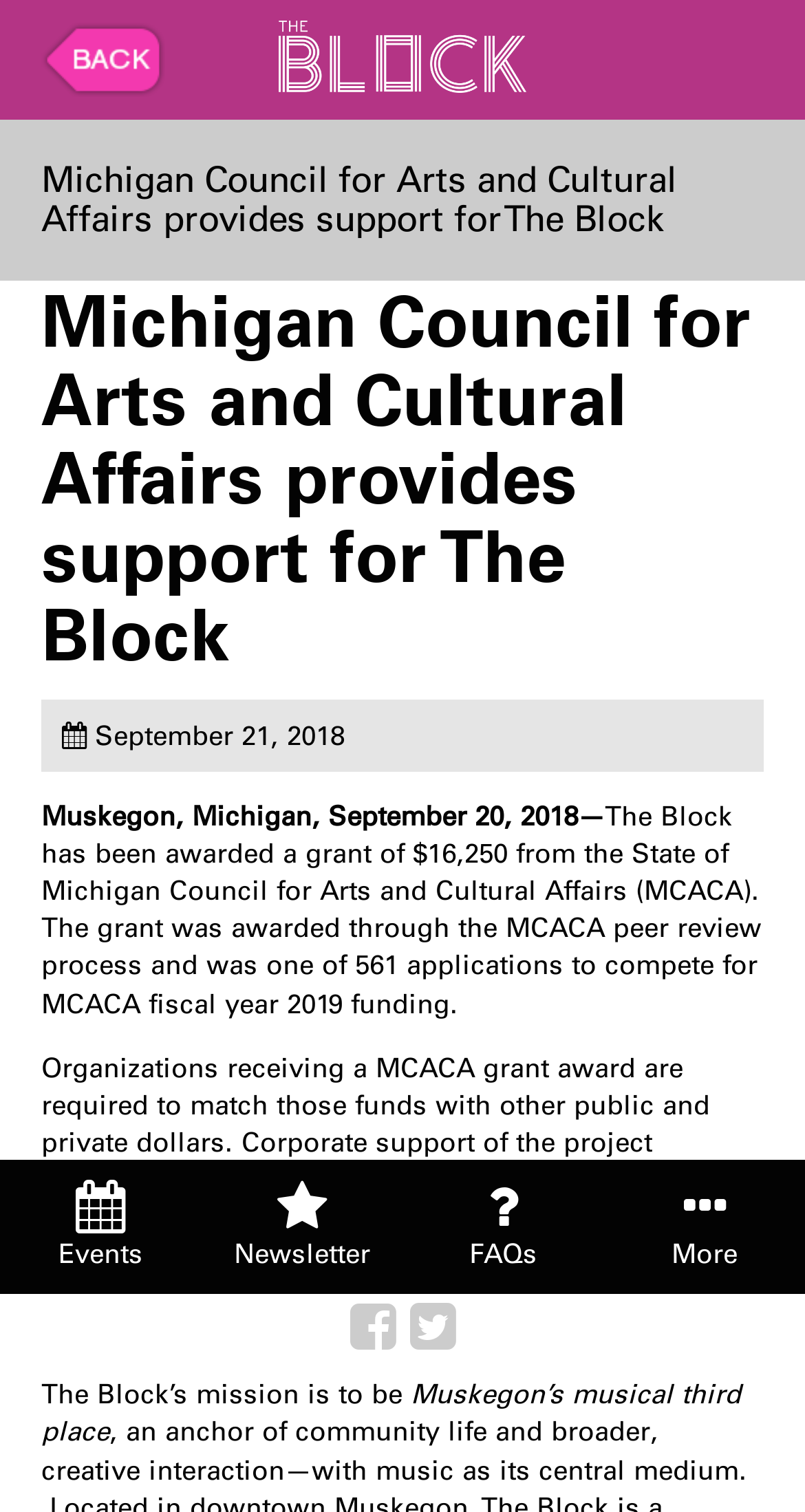What is the amount of the grant awarded to The Block?
Your answer should be a single word or phrase derived from the screenshot.

$16,250